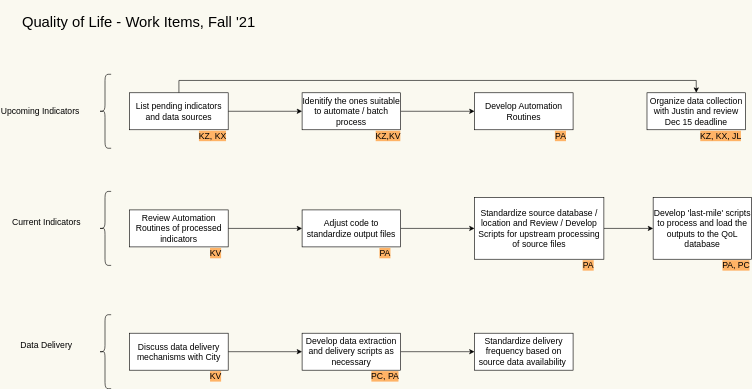Give a detailed account of the elements present in the image.

The image titled "Quality of Life - Work Items, Fall '21" presents a structured flowchart outlining key tasks and processes related to data management and automation for the Quality of Life project. 

At the top, the chart categorizes work items into three main areas: **Upcoming Indicators**, **Current Indicators**, and **Data Delivery**. Each section includes specific action items needed to achieve goals, such as listing pending indicators, identifying suitable automation processes, and refining data delivery mechanisms.

1. **Upcoming Indicators**: Focuses on the identification and organization of pending indicators and data sources, emphasizing the need to automate and batch processes for efficiency.
   
2. **Current Indicators**: Involves reviewing existing automation routines, adjusting code for standardization, and creating scripts for processing data upstream.

3. **Data Delivery**: Addresses the need to discuss and develop data extraction and delivery scripts to ensure effective communication with the city while also standardizing delivery frequency based on data availability.

This comprehensive outline highlights the collaborative effort required to enhance data processes, improve efficiency, and ensure that the necessary outputs are delivered on time, thus supporting ongoing quality of life assessments.